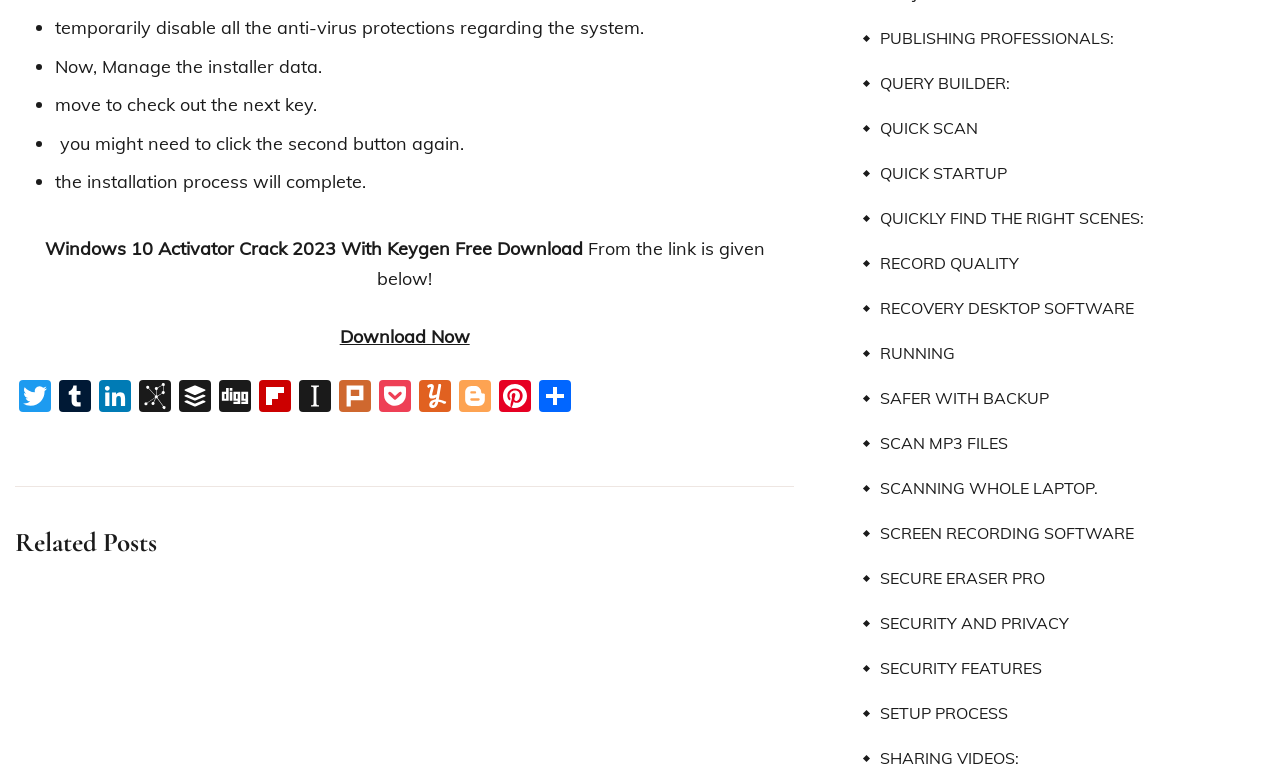Use a single word or phrase to answer the following:
How many social media links are available?

12